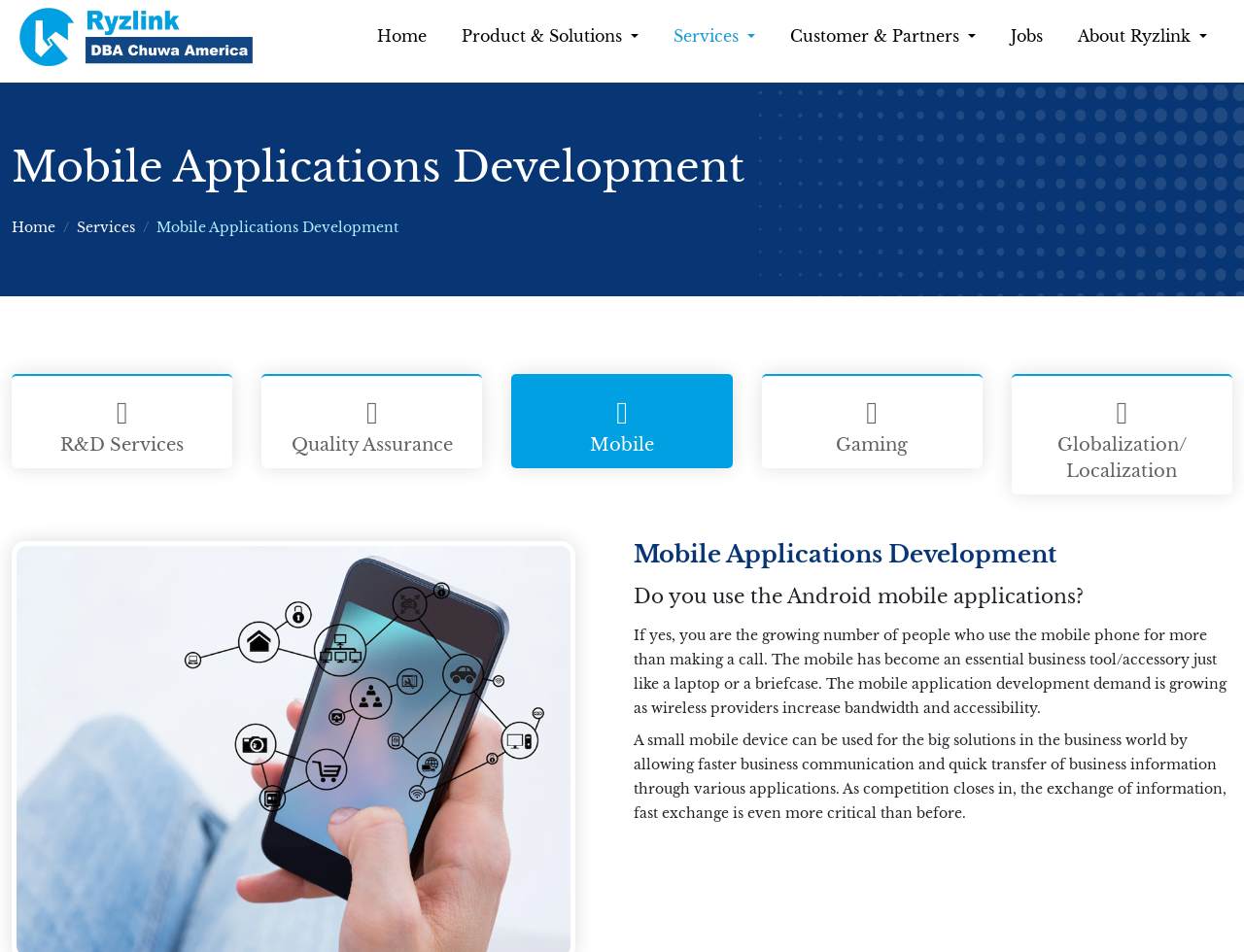What is the topic of discussion in the section below the breadcrumb navigation?
Can you offer a detailed and complete answer to this question?

I observed that the section below the breadcrumb navigation contains headings and static text related to mobile applications development, which suggests that the topic of discussion is mobile applications development.